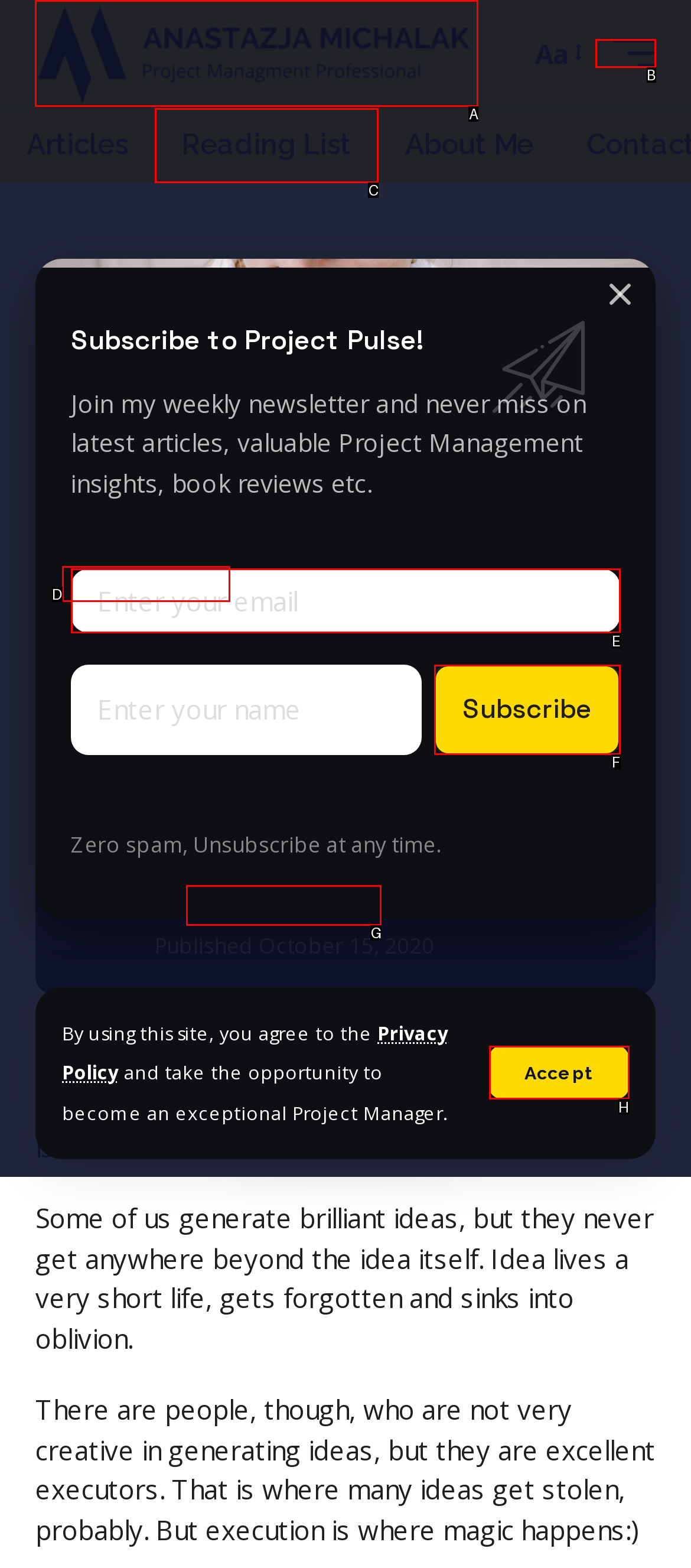Tell me which one HTML element I should click to complete the following task: View slide 1
Answer with the option's letter from the given choices directly.

None